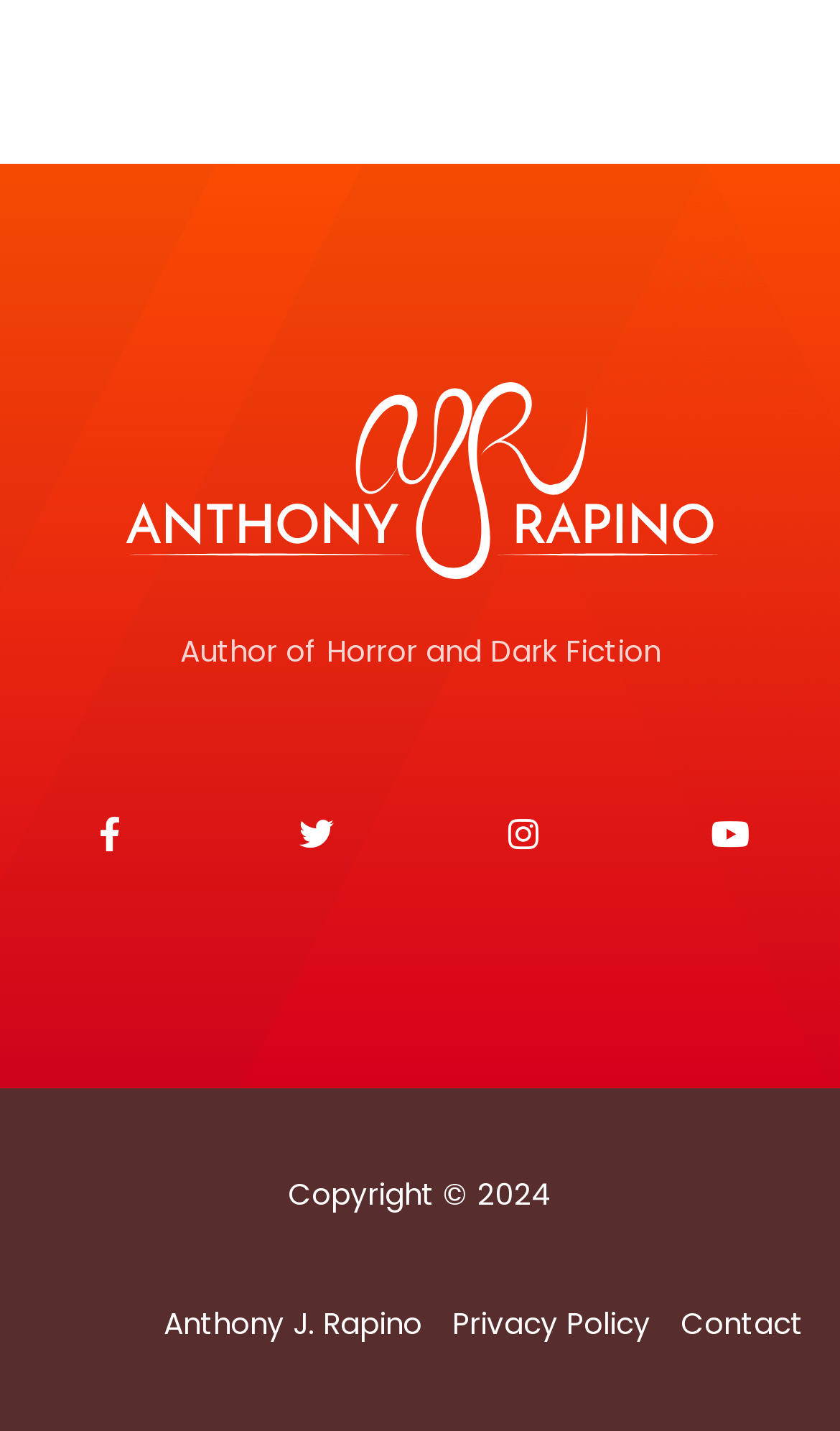Show the bounding box coordinates of the region that should be clicked to follow the instruction: "Read Anthony J. Rapino's privacy policy."

[0.538, 0.911, 0.774, 0.939]